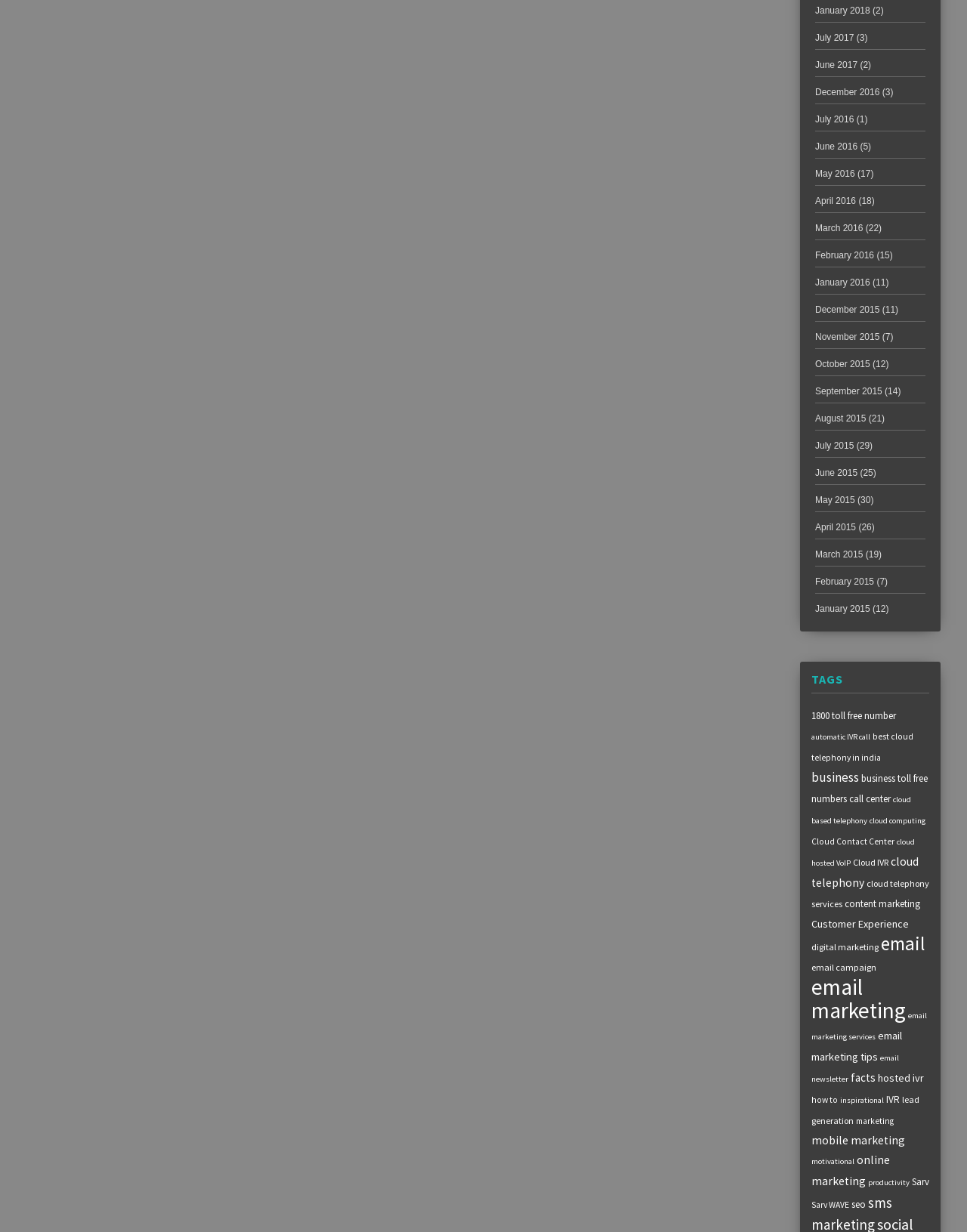Given the description email marketing services, predict the bounding box coordinates of the UI element. Ensure the coordinates are in the format (top-left x, top-left y, bottom-right x, bottom-right y) and all values are between 0 and 1.

[0.839, 0.82, 0.959, 0.845]